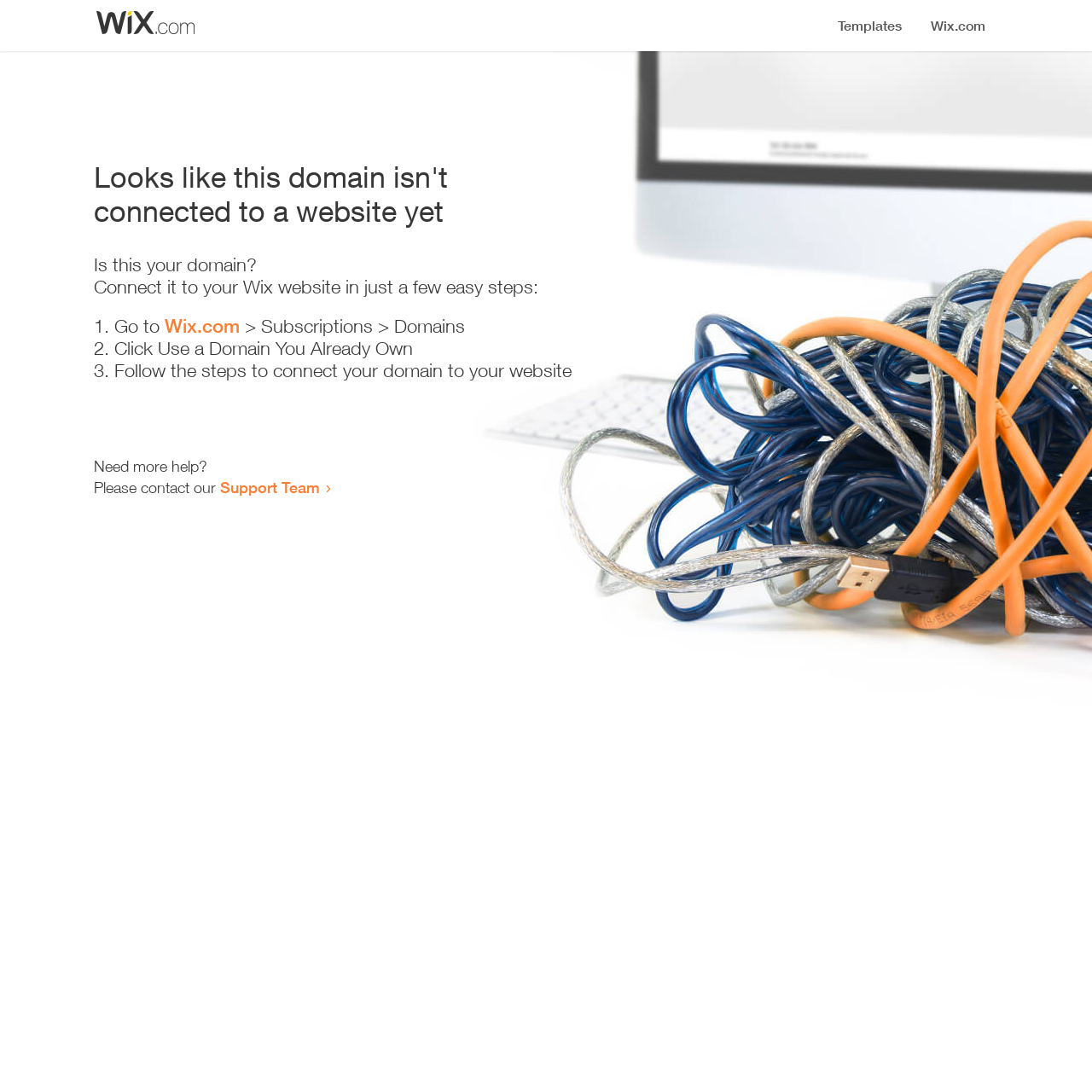Based on the element description: "Support Team", identify the UI element and provide its bounding box coordinates. Use four float numbers between 0 and 1, [left, top, right, bottom].

[0.202, 0.438, 0.293, 0.455]